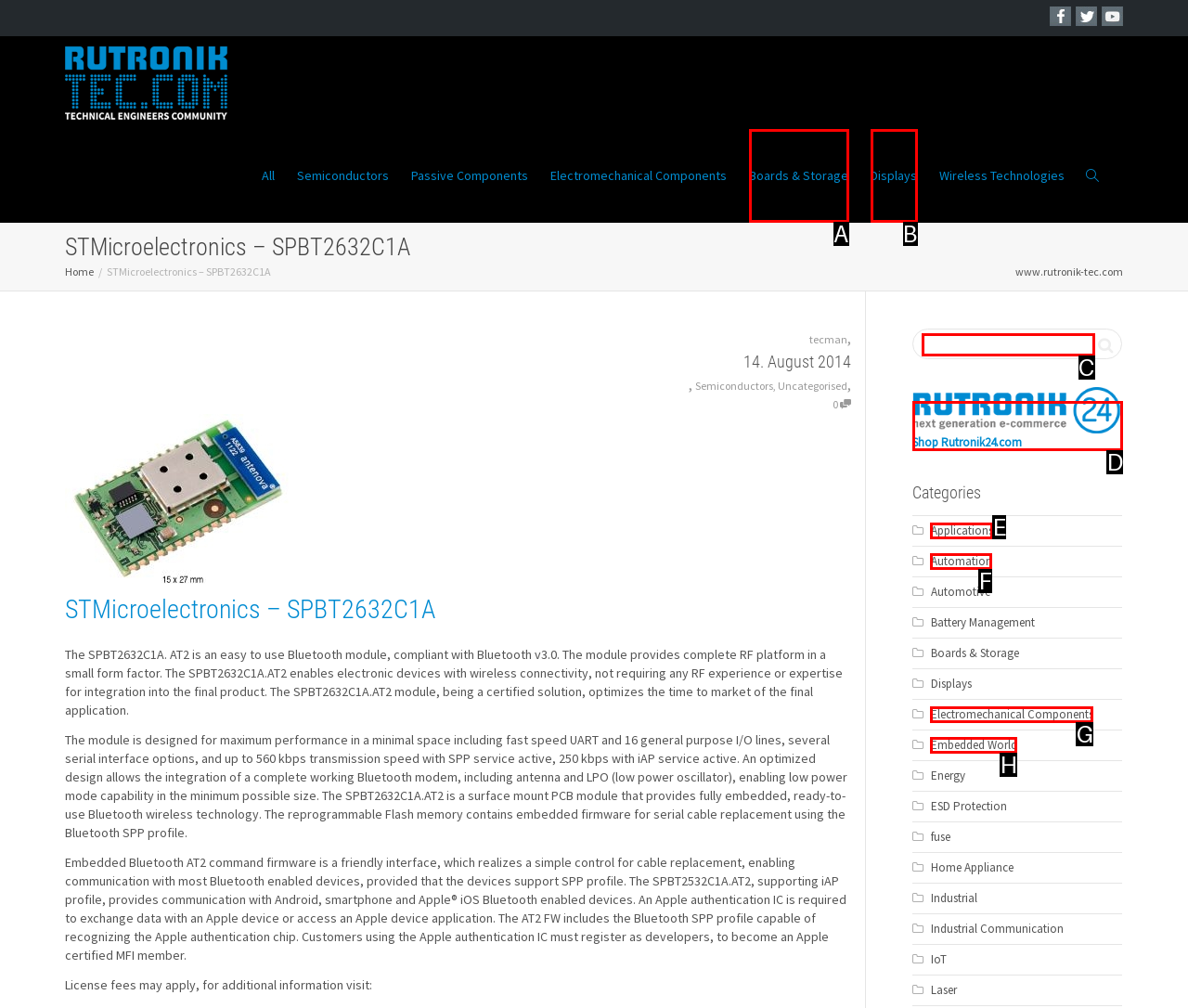Choose the HTML element that needs to be clicked for the given task: Go to Shop Rutronik24.com Respond by giving the letter of the chosen option.

D